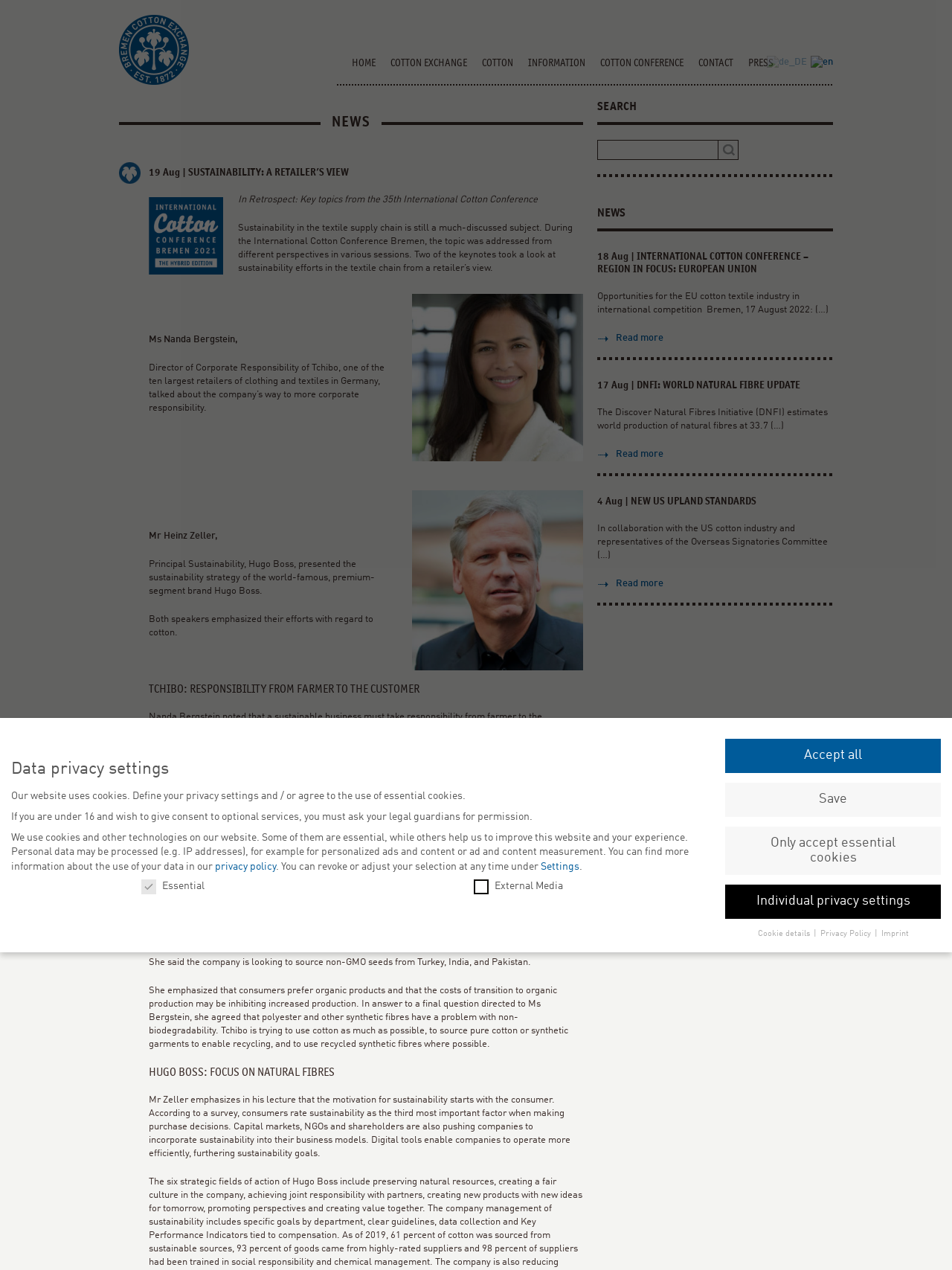Identify the bounding box coordinates of the clickable section necessary to follow the following instruction: "View the news". The coordinates should be presented as four float numbers from 0 to 1, i.e., [left, top, right, bottom].

[0.125, 0.09, 0.612, 0.104]